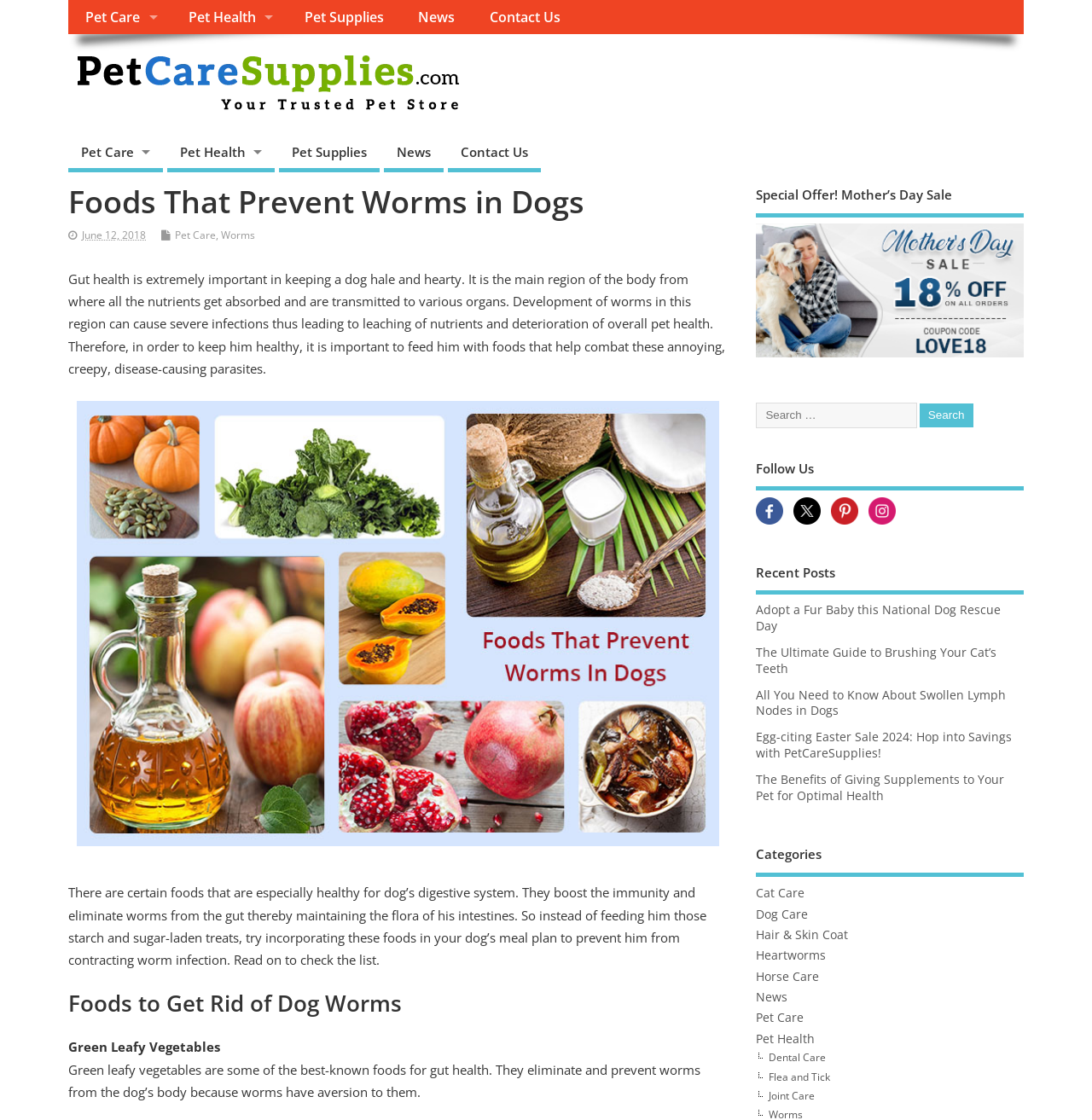Summarize the webpage comprehensively, mentioning all visible components.

The webpage is about pet care, specifically focusing on foods that can help prevent and fight worms in dogs. At the top, there is a navigation menu with links to "Pet Care", "Pet Health", "Pet Supplies", "News", and "Contact Us". Below the navigation menu, there is a logo image of "PetCareSupplies Blog".

The main content of the webpage is divided into sections. The first section has a heading "Foods That Prevent Worms in Dogs" and a brief introduction to the importance of gut health in dogs. Below the introduction, there is a list of foods that can help combat worms, including green leafy vegetables, pumpkin, papaya, pomegranate, coconut oil, and apple cider vinegar.

To the right of the main content, there are several complementary sections. One section has a special offer for Mother's Day Sale, with a link to the sale and an image. Below that, there is a search box with a "Search" button. Further down, there is a section to follow the website on social media platforms such as Facebook, Twitter, Pinterest, and Instagram.

Another section on the right side lists recent posts, including articles about adopting a fur baby, brushing a cat's teeth, swollen lymph nodes in dogs, and more. Below that, there is a section listing categories, including cat care, dog care, hair and skin coat, heartworms, horse care, news, pet care, pet health, dental care, flea and tick, and joint care.

Overall, the webpage provides information and resources for pet owners to care for their pets, with a focus on preventing and fighting worms in dogs.